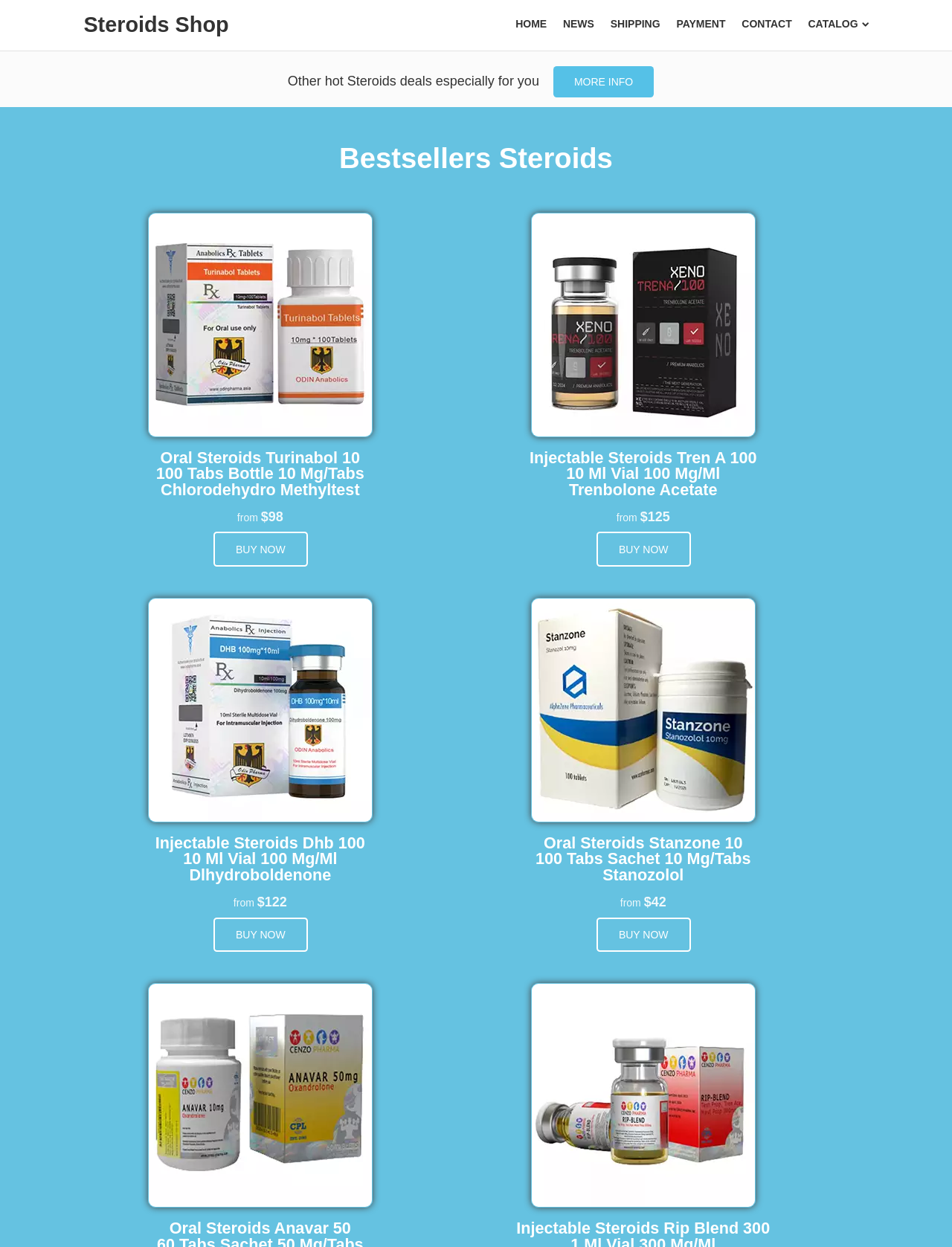Given the description Payment, predict the bounding box coordinates of the UI element. Ensure the coordinates are in the format (top-left x, top-left y, bottom-right x, bottom-right y) and all values are between 0 and 1.

[0.71, 0.014, 0.762, 0.024]